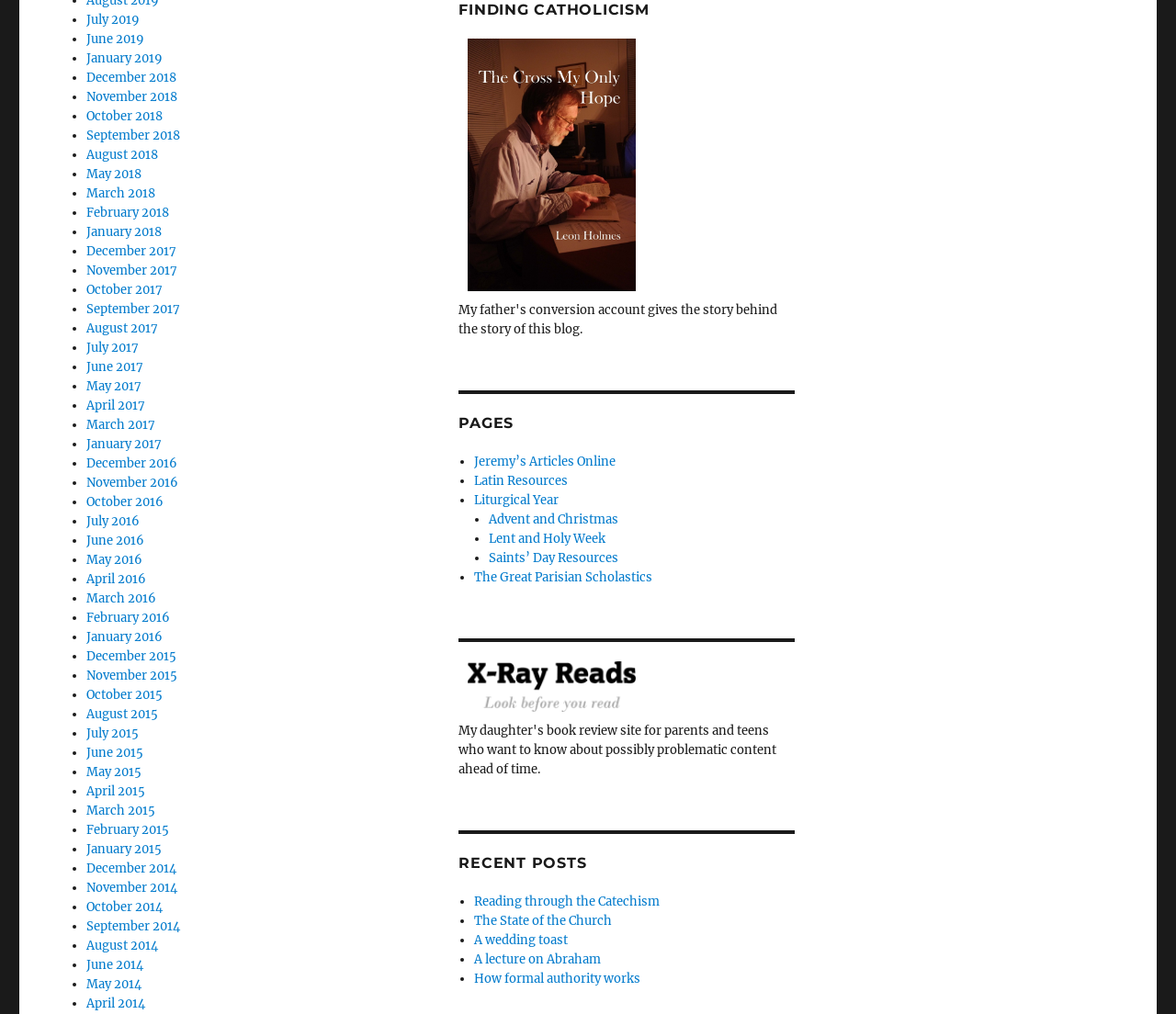Please identify the bounding box coordinates of the area that needs to be clicked to follow this instruction: "Access June 2015".

[0.073, 0.734, 0.121, 0.75]